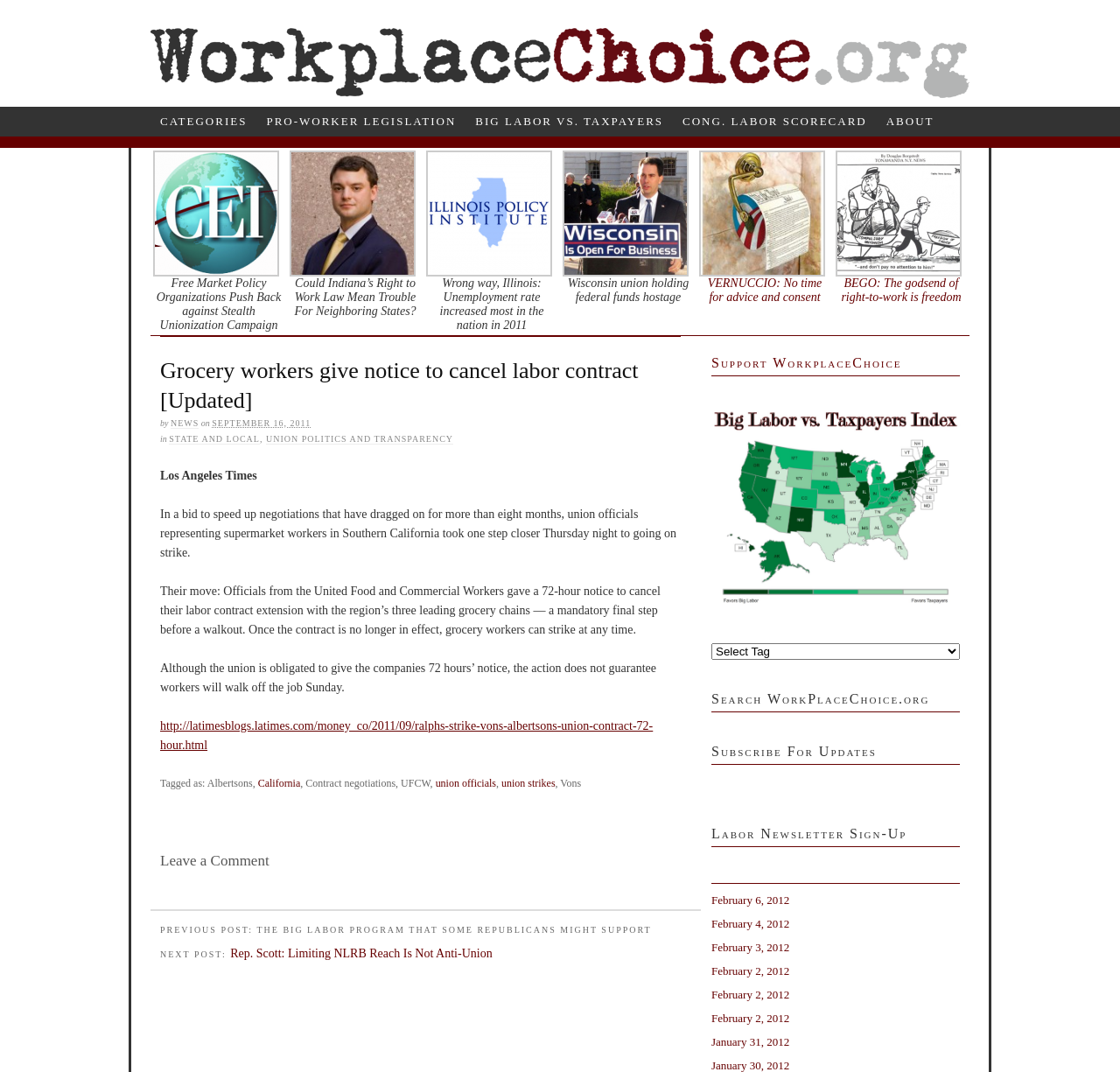Please extract and provide the main headline of the webpage.

Grocery workers give notice to cancel labor contract [Updated]